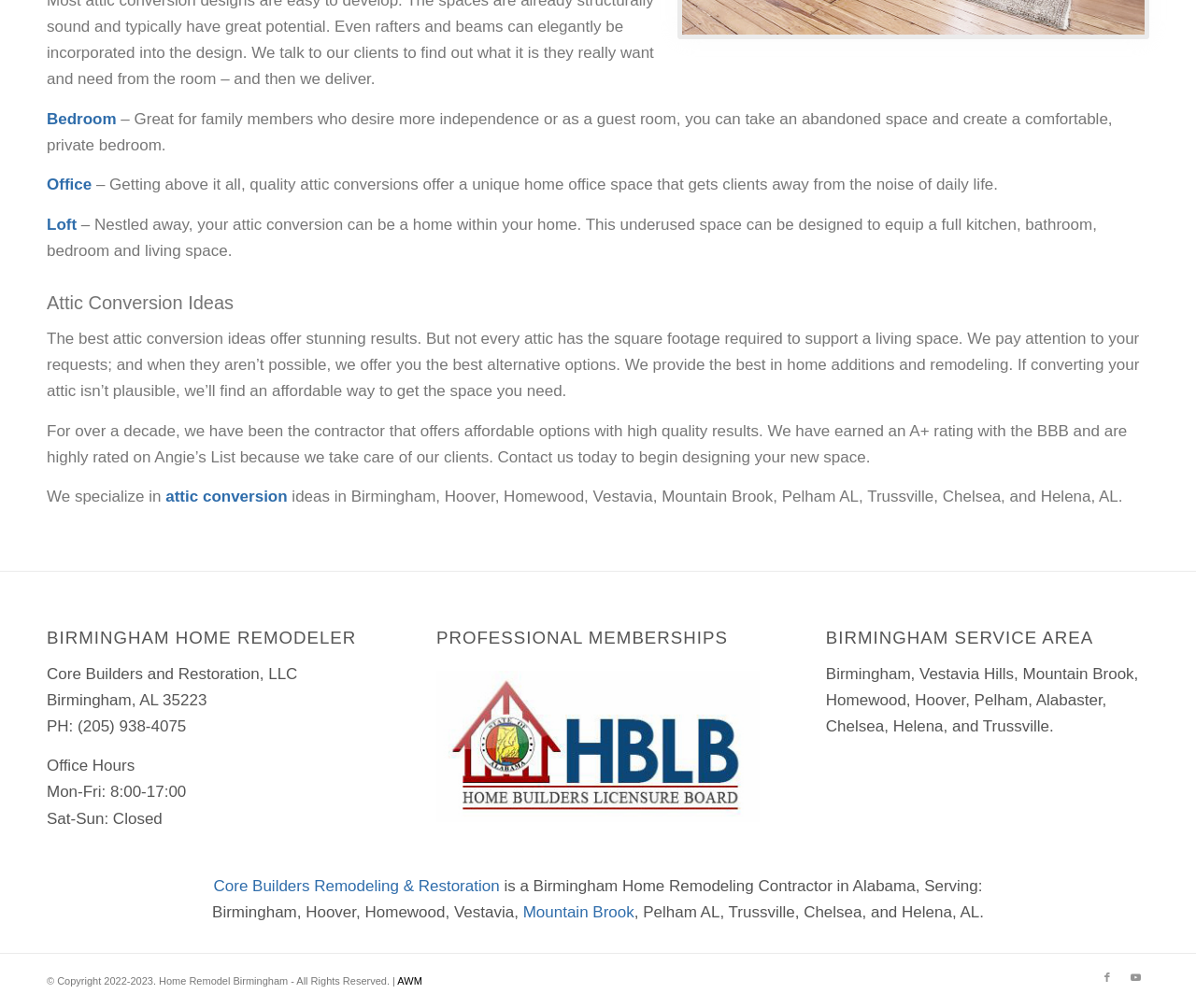Determine the bounding box coordinates for the UI element matching this description: "Mountain Brook".

[0.437, 0.896, 0.53, 0.914]